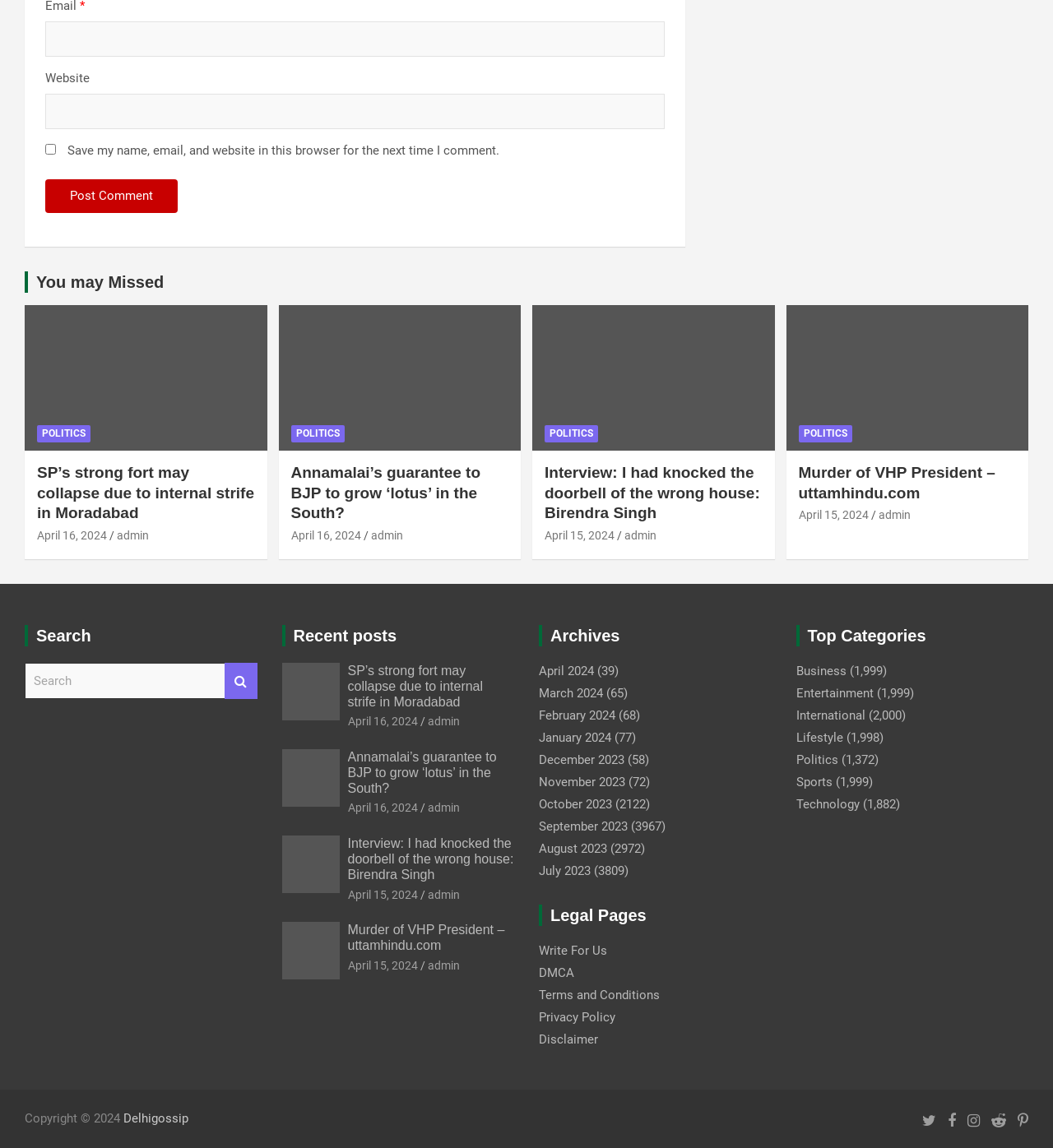Please identify the bounding box coordinates of the element's region that needs to be clicked to fulfill the following instruction: "Read recent post 'SP’s strong fort may collapse due to internal strife in Moradabad'". The bounding box coordinates should consist of four float numbers between 0 and 1, i.e., [left, top, right, bottom].

[0.33, 0.577, 0.488, 0.618]